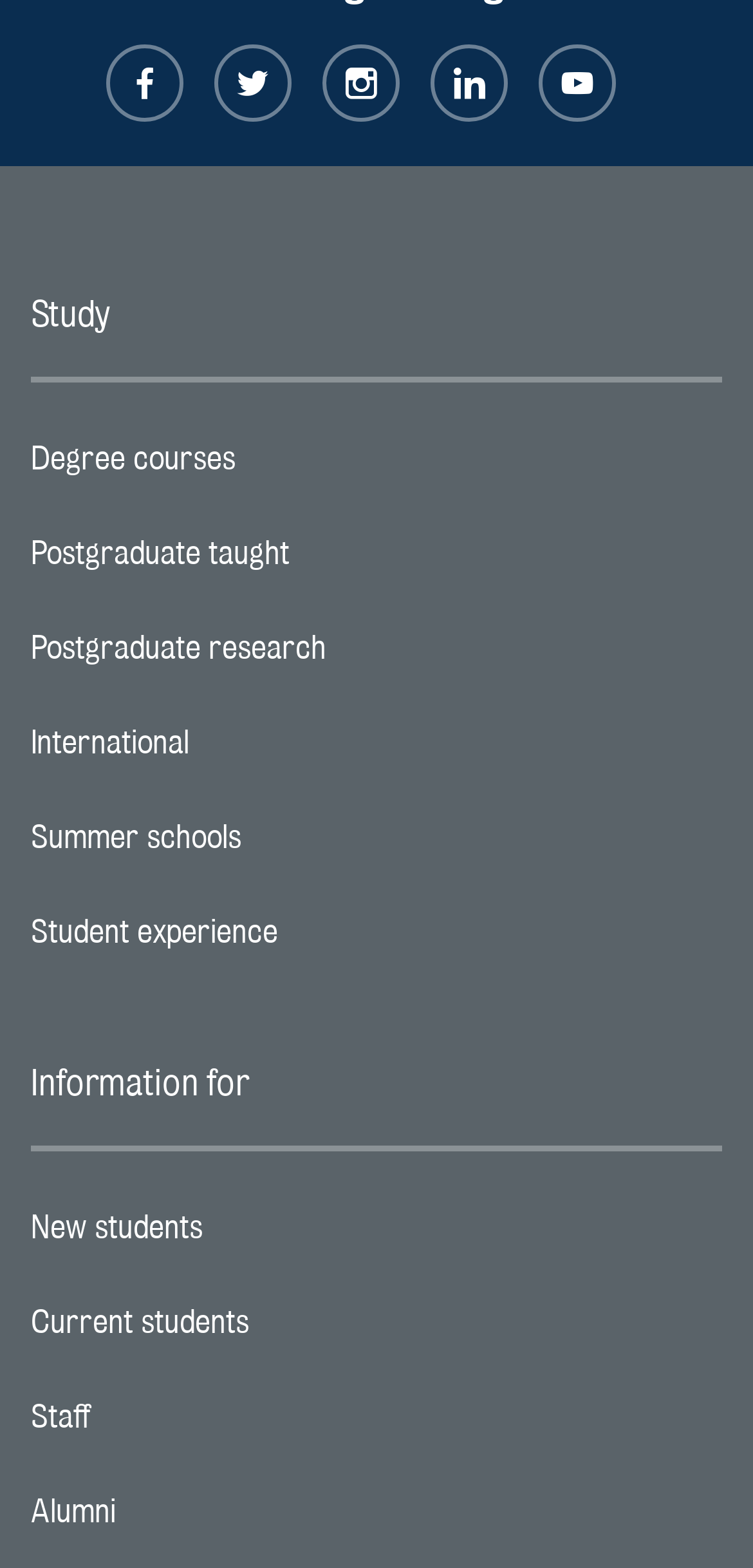Please find and report the bounding box coordinates of the element to click in order to perform the following action: "Explore degree courses". The coordinates should be expressed as four float numbers between 0 and 1, in the format [left, top, right, bottom].

[0.041, 0.264, 0.959, 0.324]